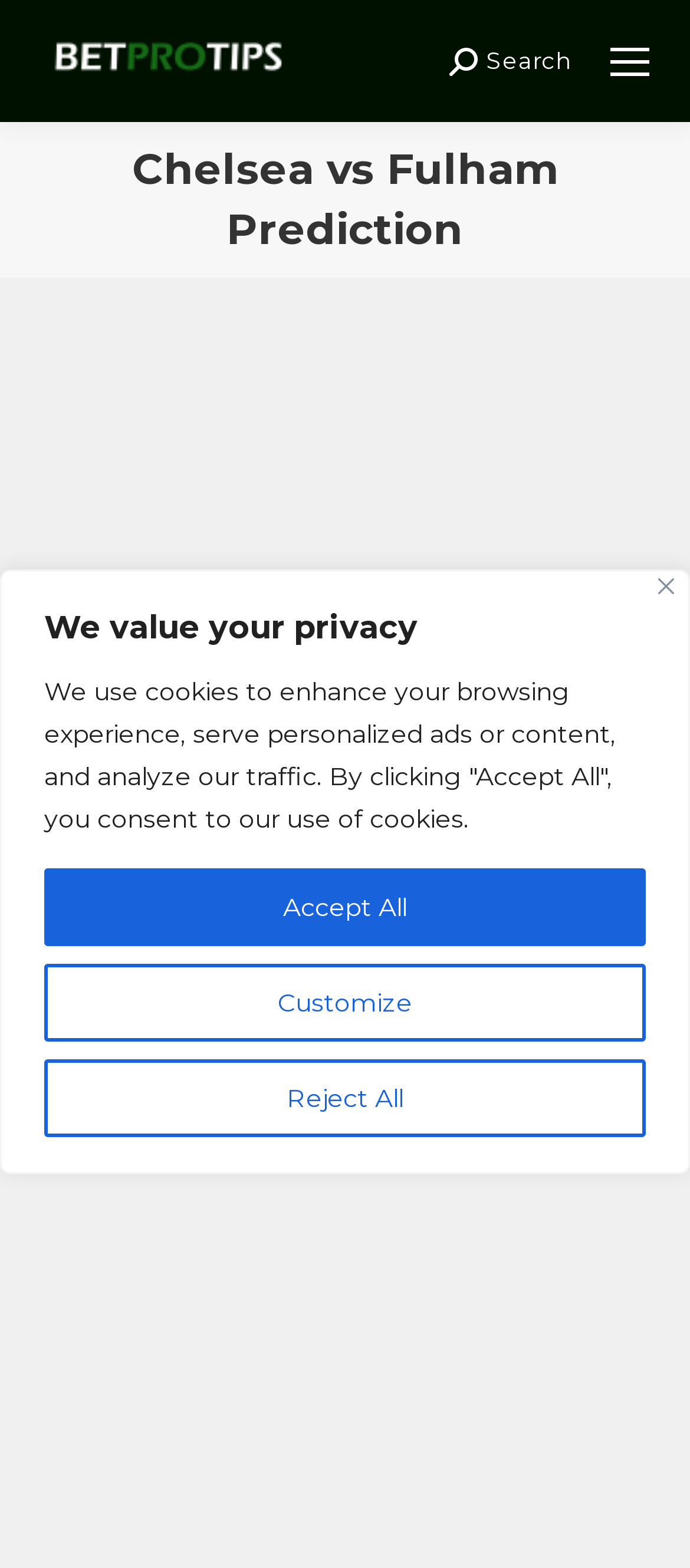Determine the bounding box coordinates of the region I should click to achieve the following instruction: "Search for something". Ensure the bounding box coordinates are four float numbers between 0 and 1, i.e., [left, top, right, bottom].

[0.651, 0.029, 0.826, 0.048]